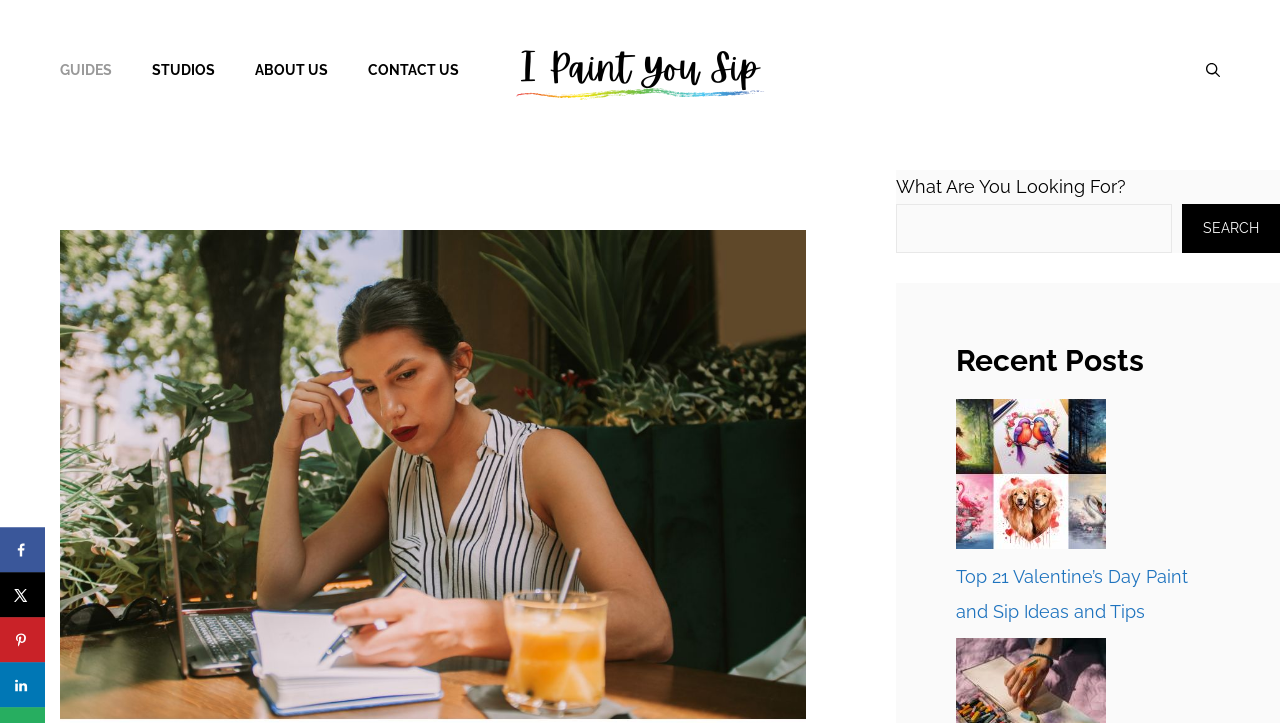What is the name of the website?
Give a comprehensive and detailed explanation for the question.

I determined the name of the website by looking at the banner element at the top of the page, which contains the text 'I Paint You Sip'.